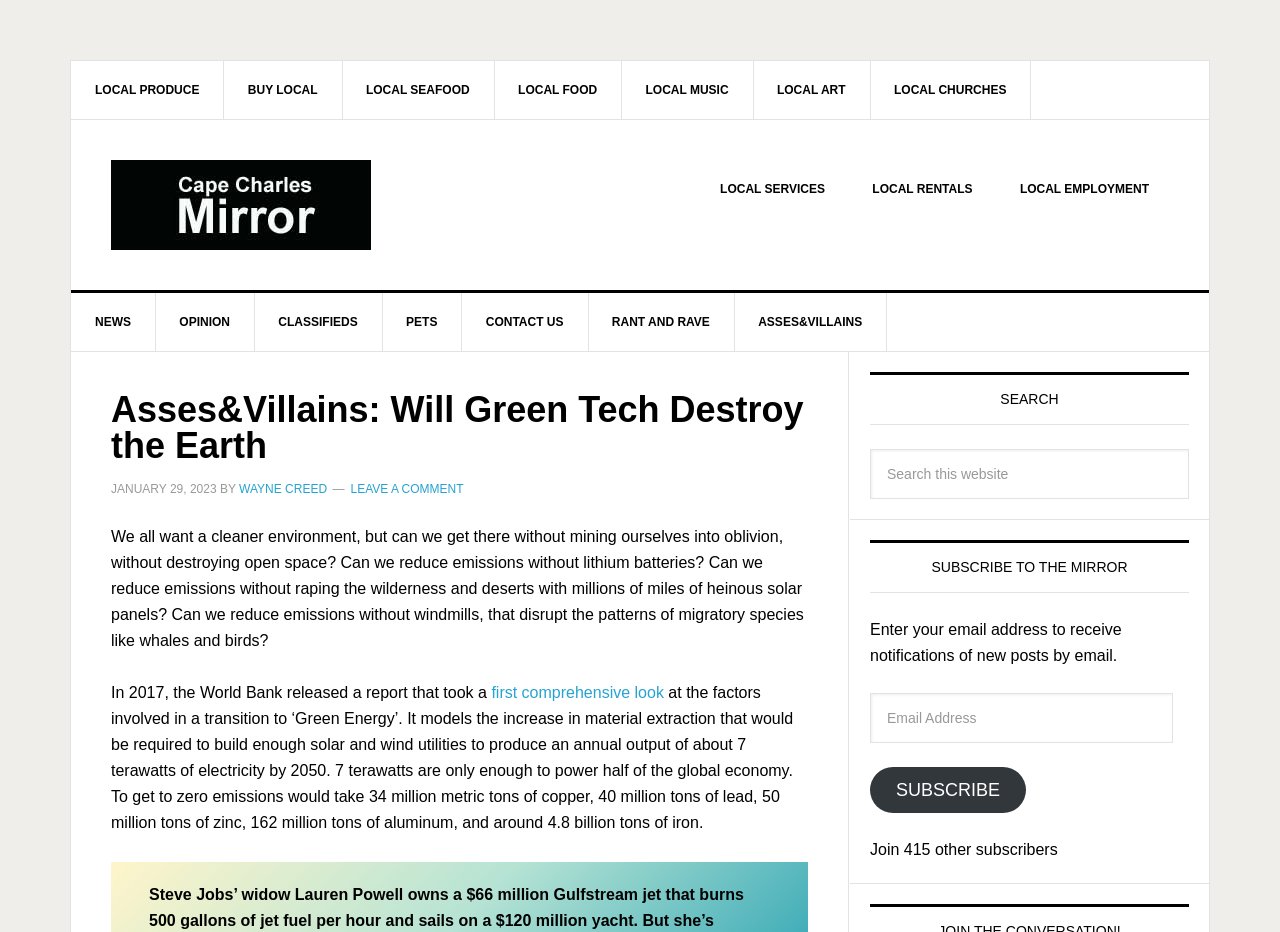Locate the bounding box of the UI element described in the following text: "Subscribe".

[0.68, 0.823, 0.802, 0.872]